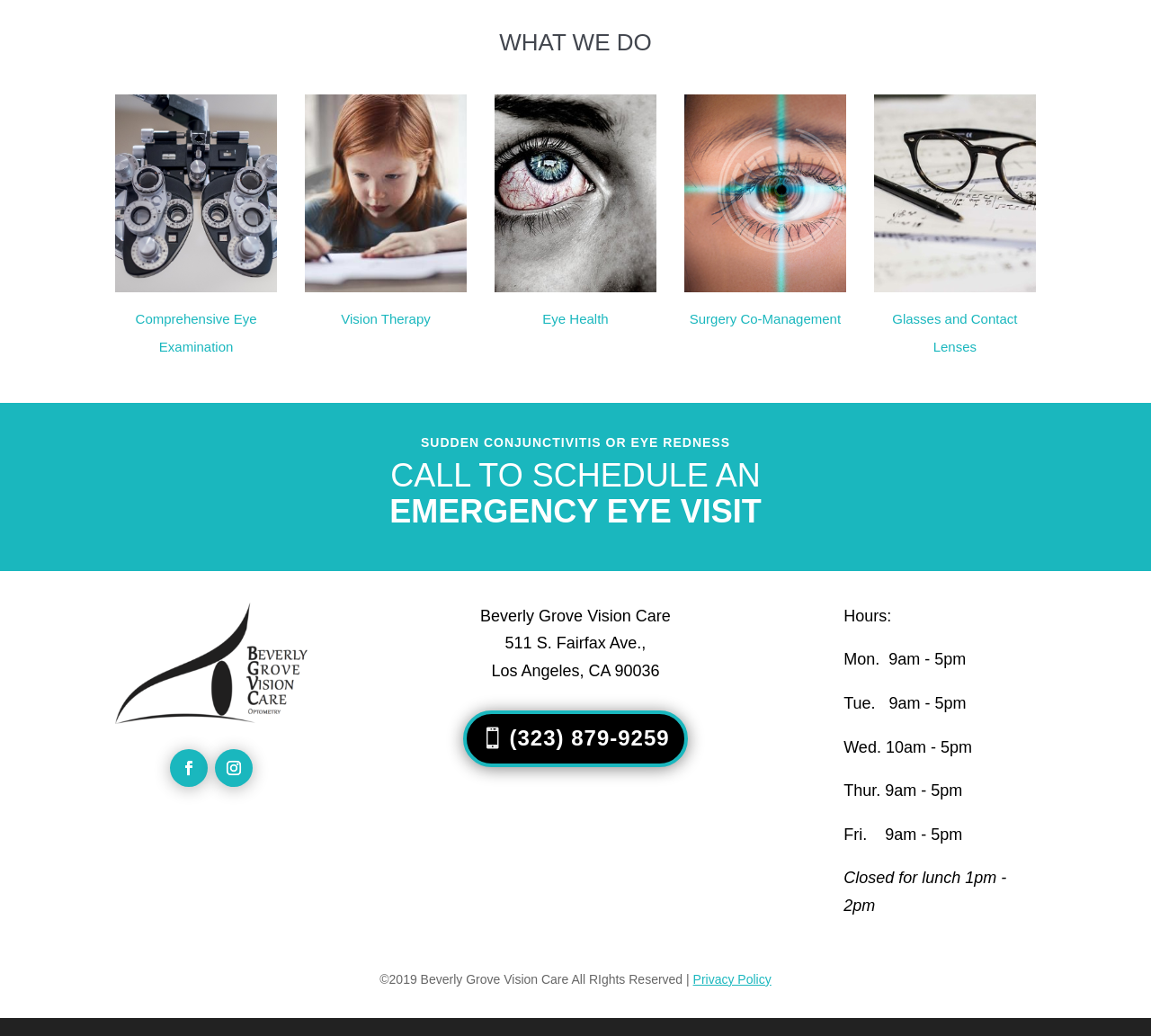Find and specify the bounding box coordinates that correspond to the clickable region for the instruction: "Schedule an emergency eye visit".

[0.1, 0.442, 0.9, 0.52]